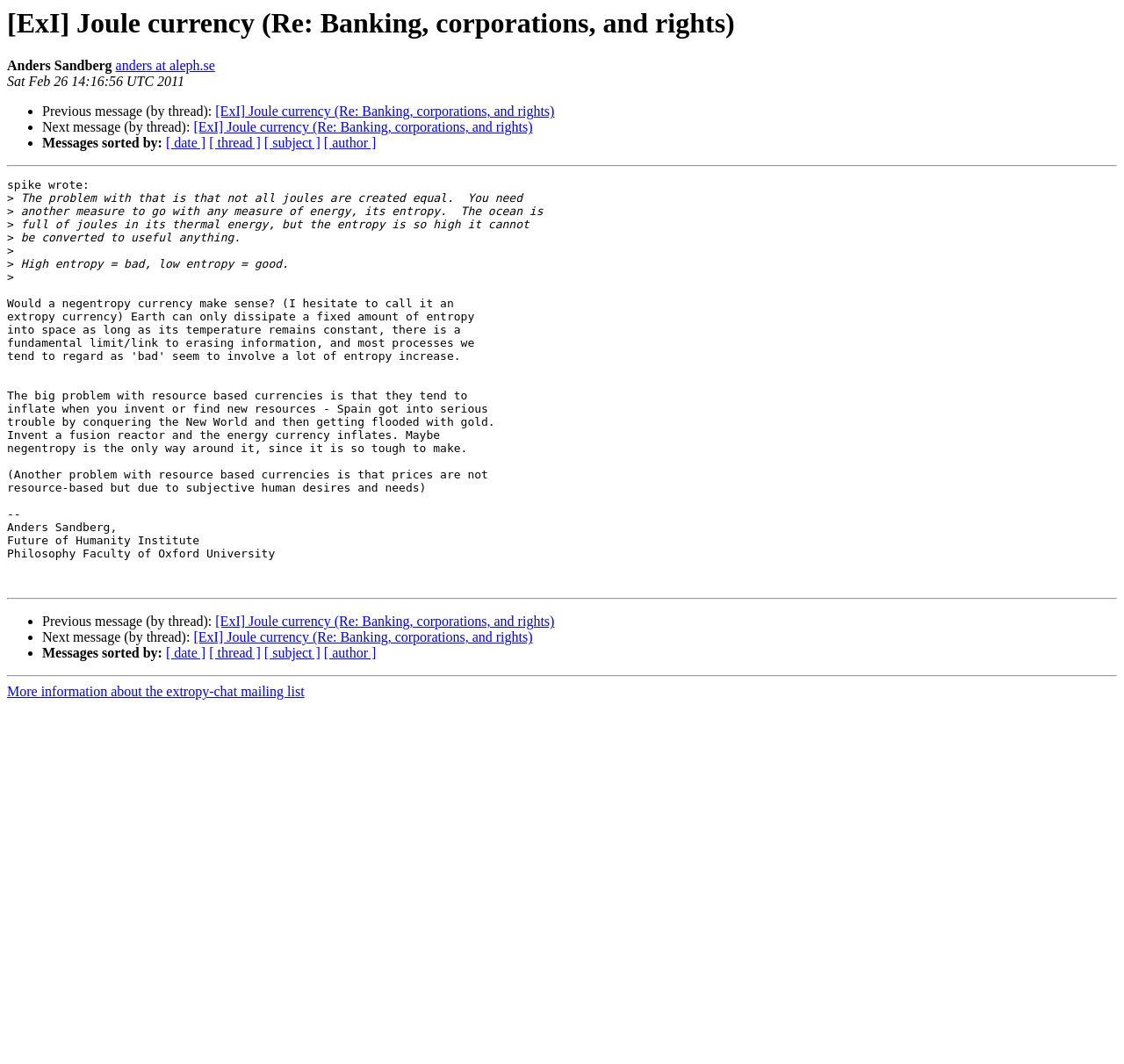Find the bounding box coordinates of the element to click in order to complete this instruction: "Sort messages by date". The bounding box coordinates must be four float numbers between 0 and 1, denoted as [left, top, right, bottom].

[0.148, 0.127, 0.183, 0.141]